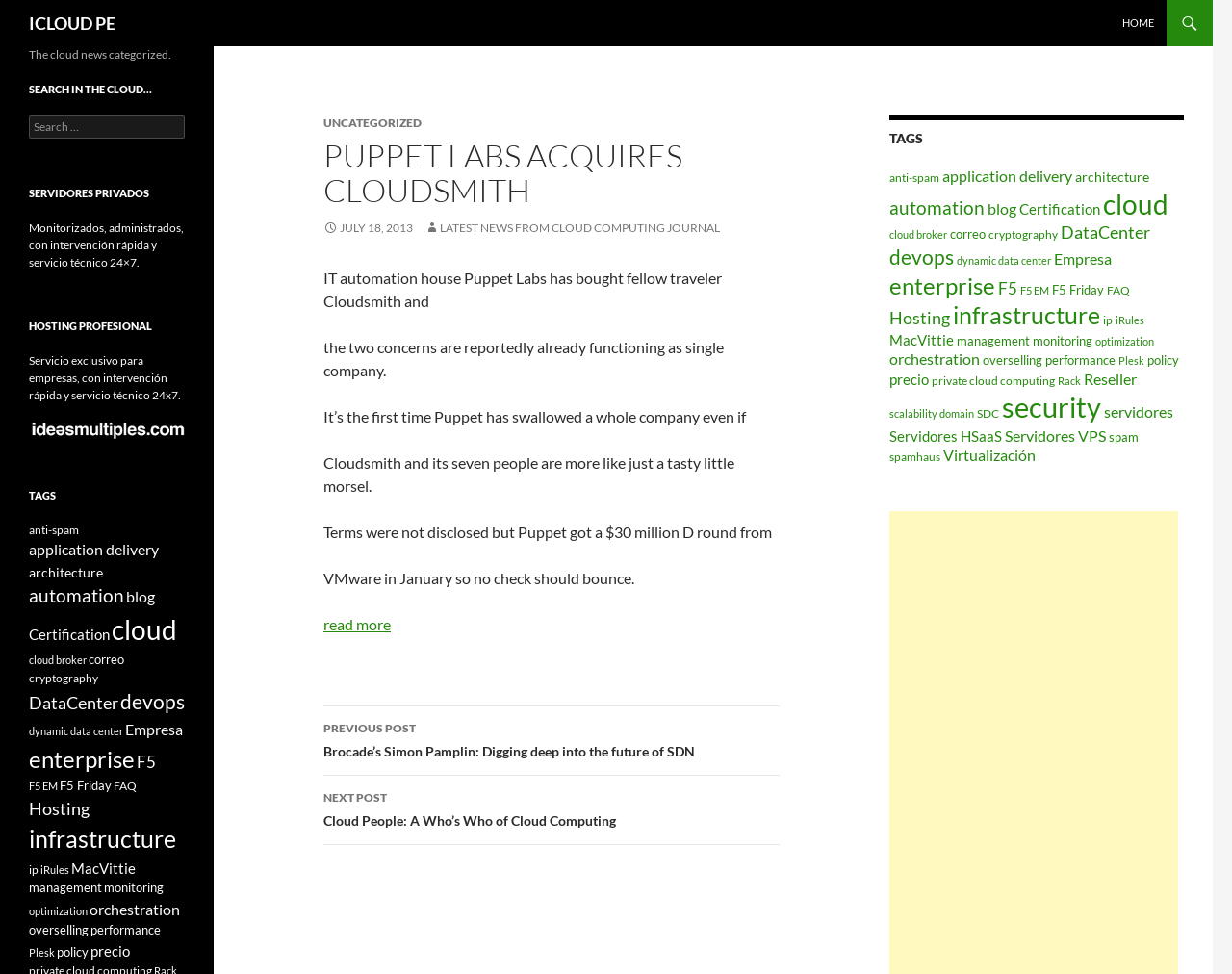Carefully examine the image and provide an in-depth answer to the question: What is the category of the post 'PUPPET LABS ACQUIRES CLOUDSMITH'?

The post 'PUPPET LABS ACQUIRES CLOUDSMITH' is categorized under 'UNCATEGORIZED' as indicated by the header 'UNCATEGORIZED' above the post title.